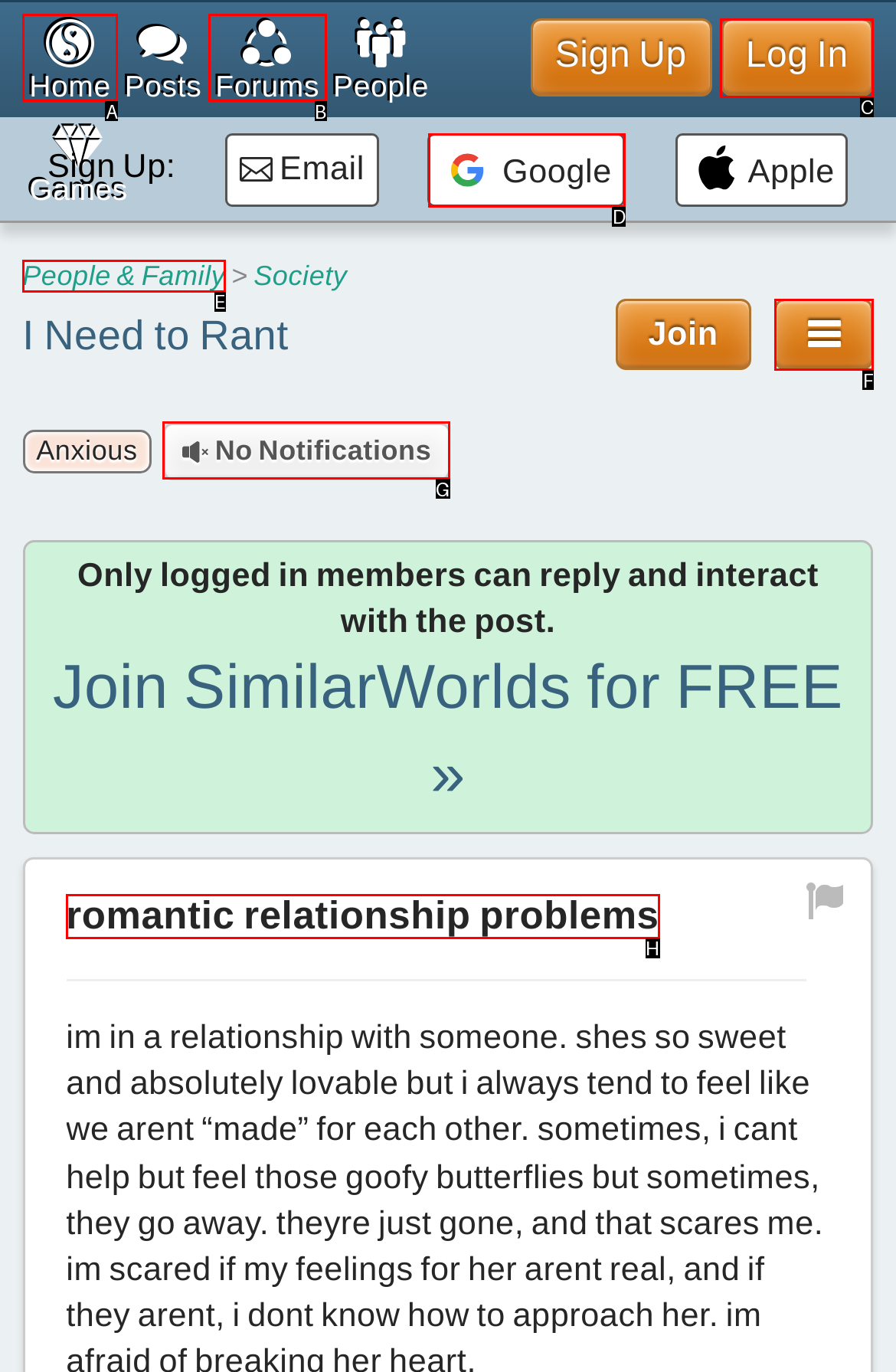Identify the correct HTML element to click to accomplish this task: Toggle navigation
Respond with the letter corresponding to the correct choice.

None